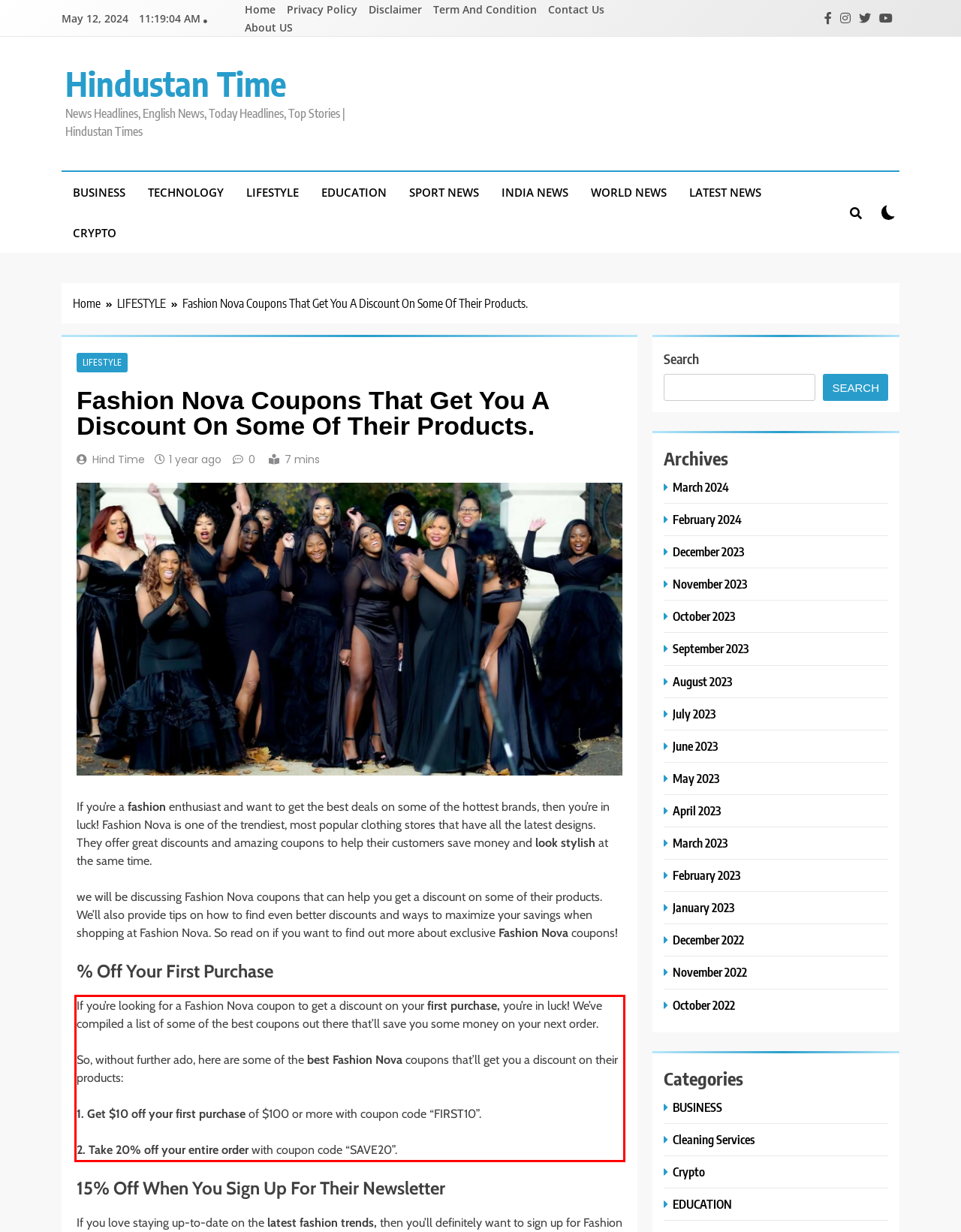In the screenshot of the webpage, find the red bounding box and perform OCR to obtain the text content restricted within this red bounding box.

If you’re looking for a Fashion Nova coupon to get a discount on your first purchase, you’re in luck! We’ve compiled a list of some of the best coupons out there that’ll save you some money on your next order. So, without further ado, here are some of the best Fashion Nova coupons that’ll get you a discount on their products: 1. Get $10 off your first purchase of $100 or more with coupon code “FIRST10”. 2. Take 20% off your entire order with coupon code “SAVE20”.